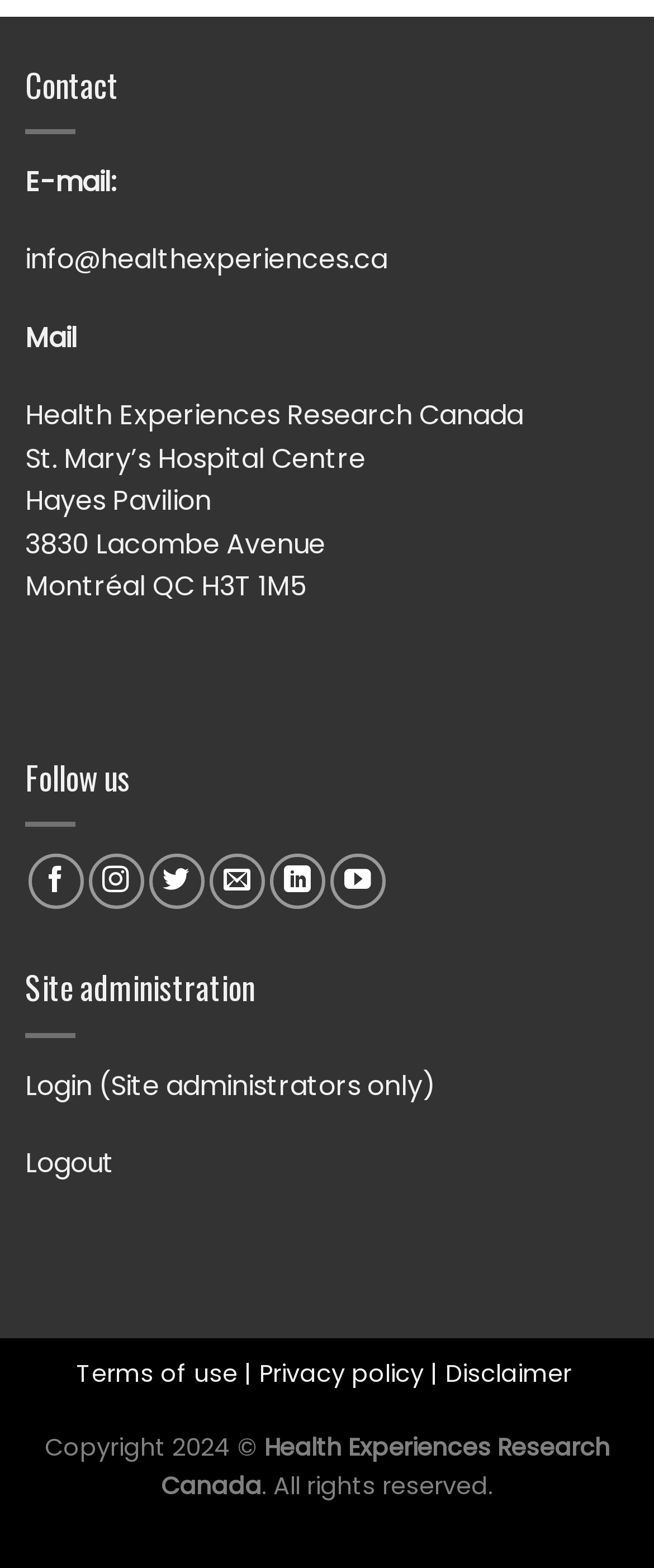Please locate the bounding box coordinates of the element that should be clicked to achieve the given instruction: "Follow on Twitter".

[0.228, 0.545, 0.312, 0.58]